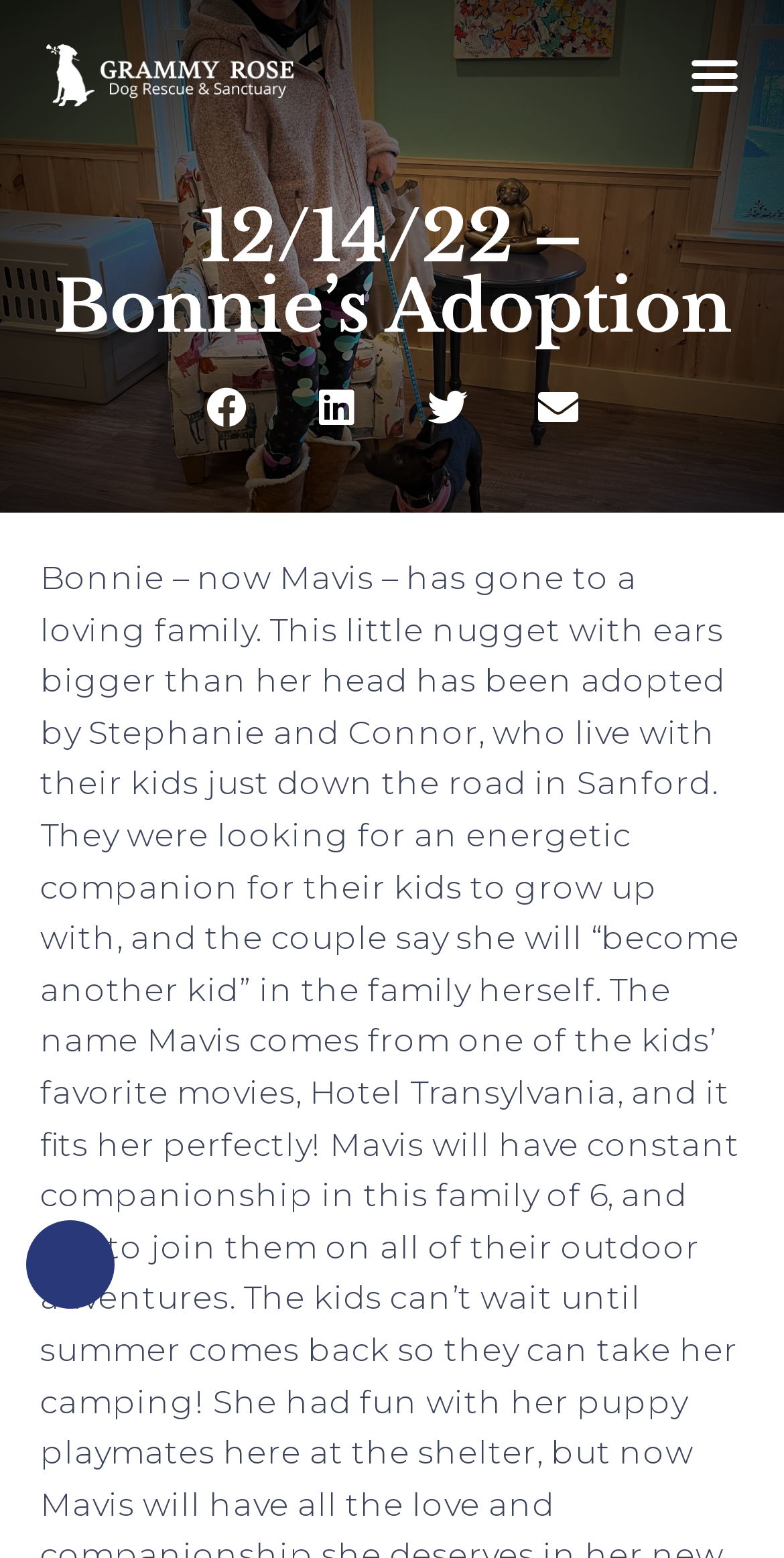Ascertain the bounding box coordinates for the UI element detailed here: "aria-label="Share on twitter"". The coordinates should be provided as [left, top, right, bottom] with each value being a float between 0 and 1.

[0.513, 0.232, 0.628, 0.29]